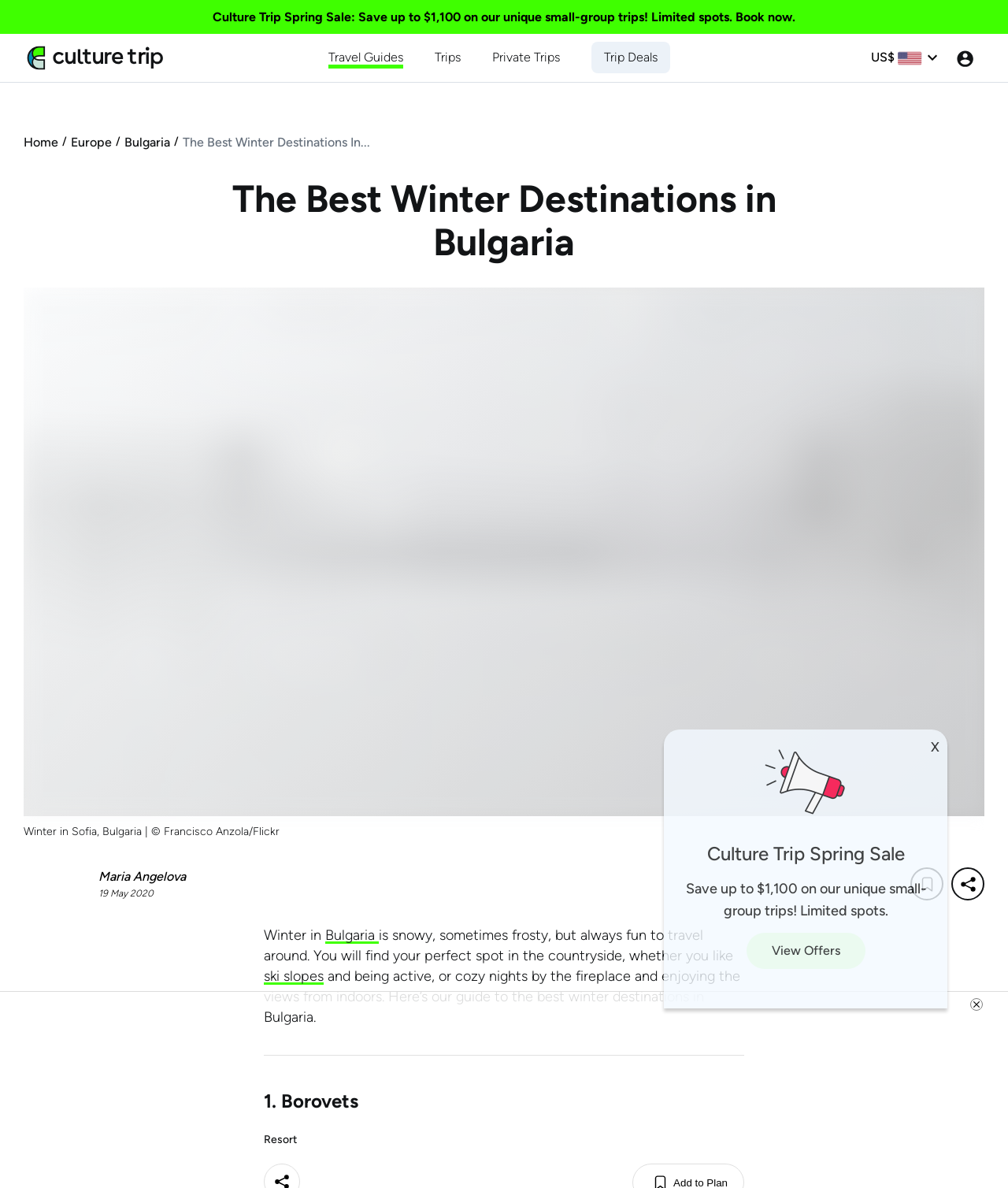What is the title or heading displayed on the webpage?

The Best Winter Destinations in Bulgaria